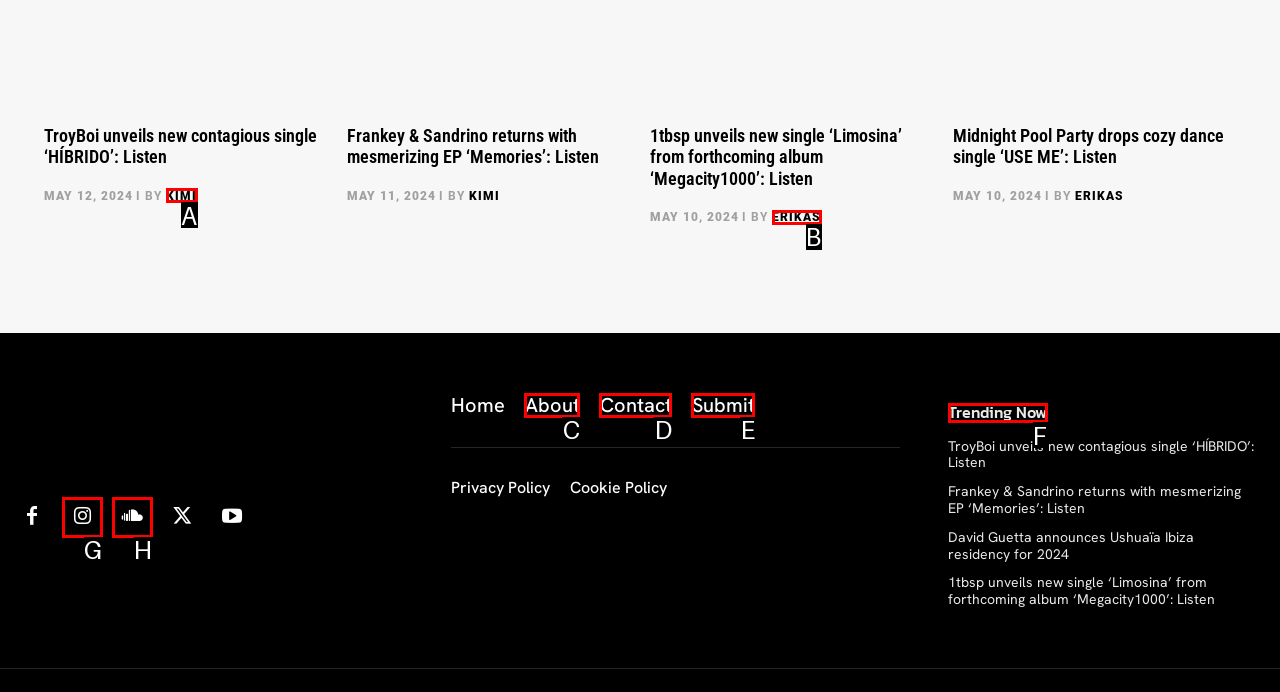Determine the letter of the UI element that you need to click to perform the task: Check the 'Trending Now' section.
Provide your answer with the appropriate option's letter.

F